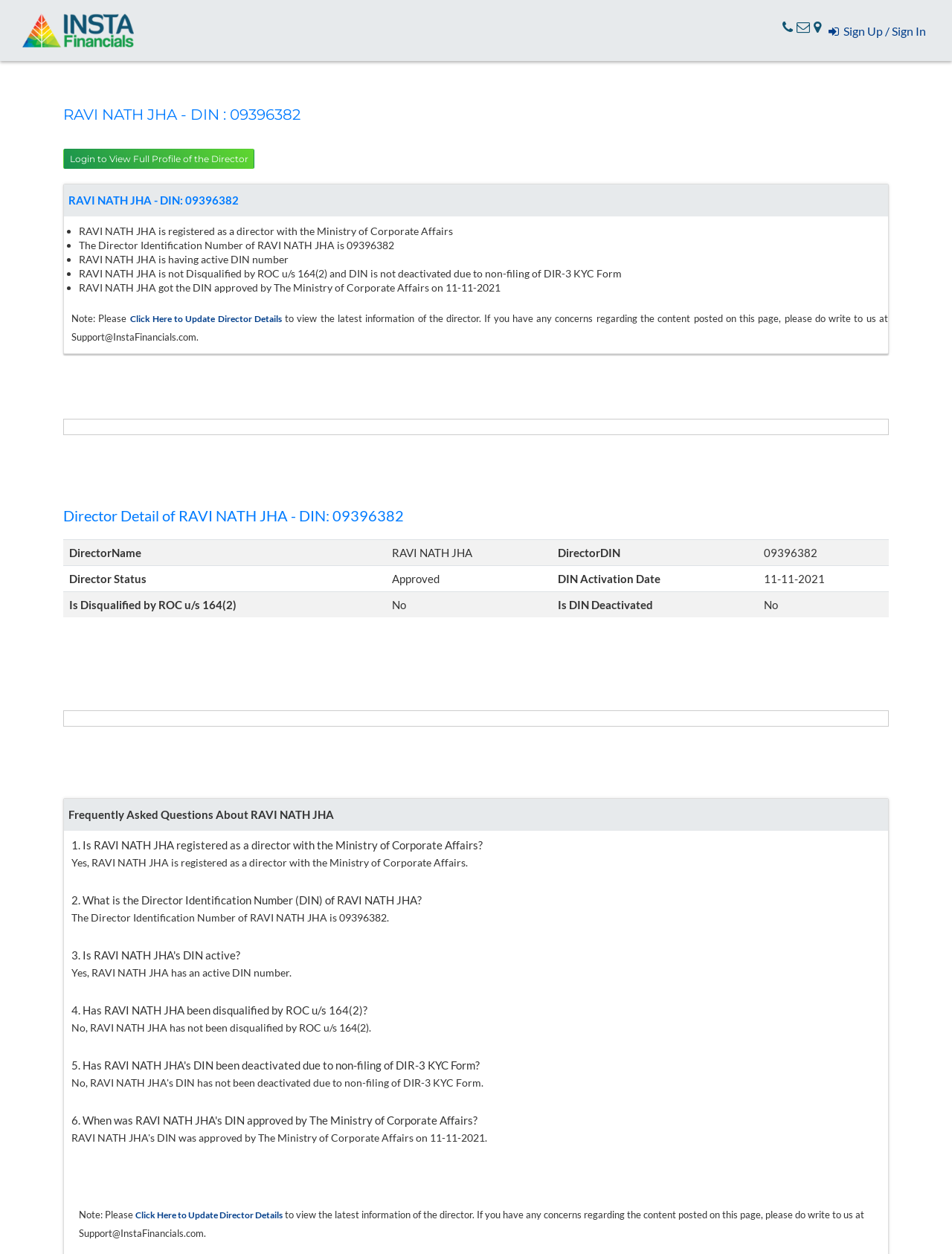Identify the bounding box coordinates of the element that should be clicked to fulfill this task: "Click on the Sign Up / Sign In link". The coordinates should be provided as four float numbers between 0 and 1, i.e., [left, top, right, bottom].

[0.866, 0.016, 0.977, 0.033]